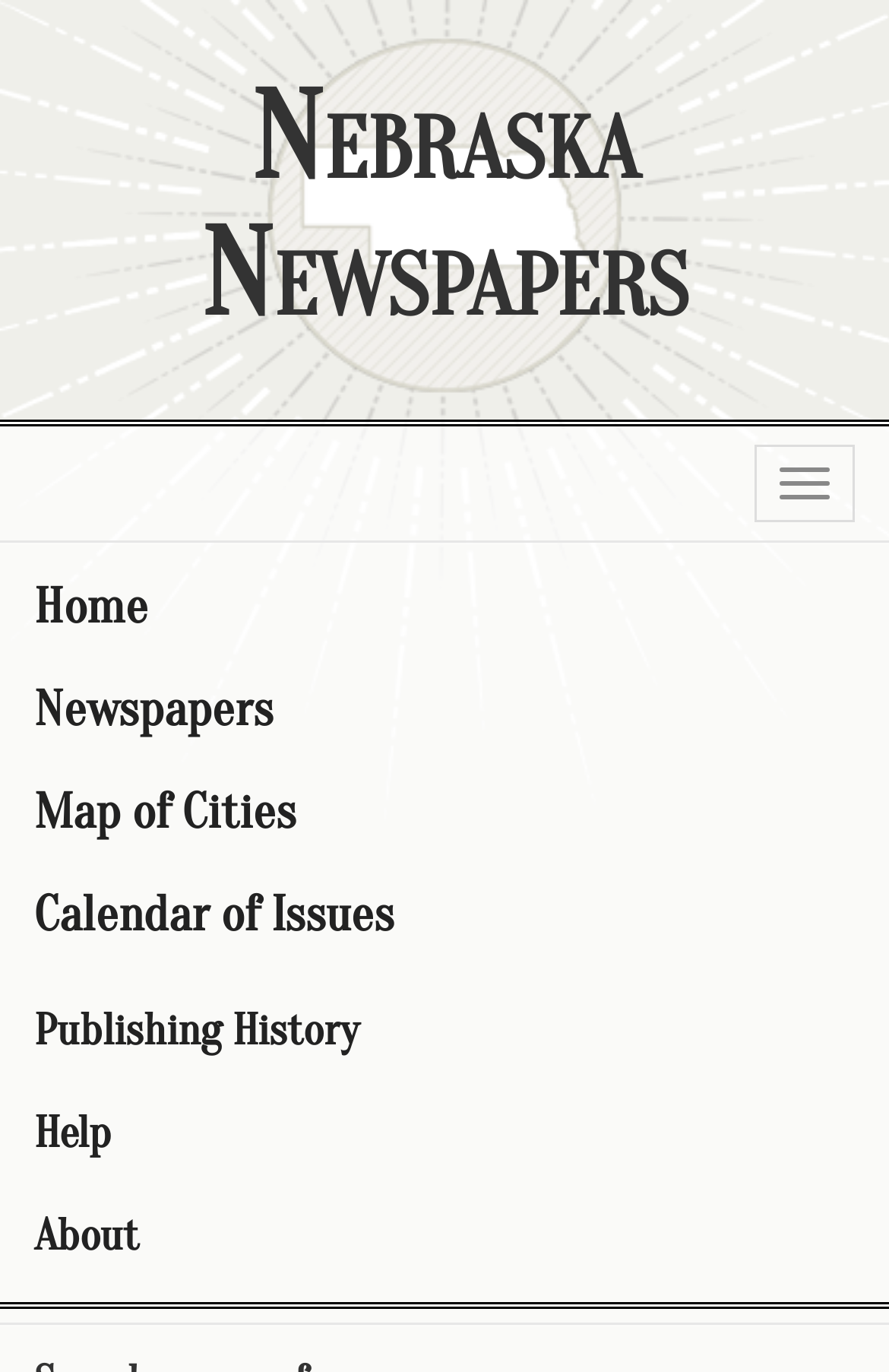What is the vertical position of the 'Newspapers' link?
Make sure to answer the question with a detailed and comprehensive explanation.

I found the answer by looking at the bounding box coordinates of the 'Newspapers' link element, which are [0.0, 0.48, 1.0, 0.555]. This indicates that the link is located between 0.48 and 0.555 vertically.